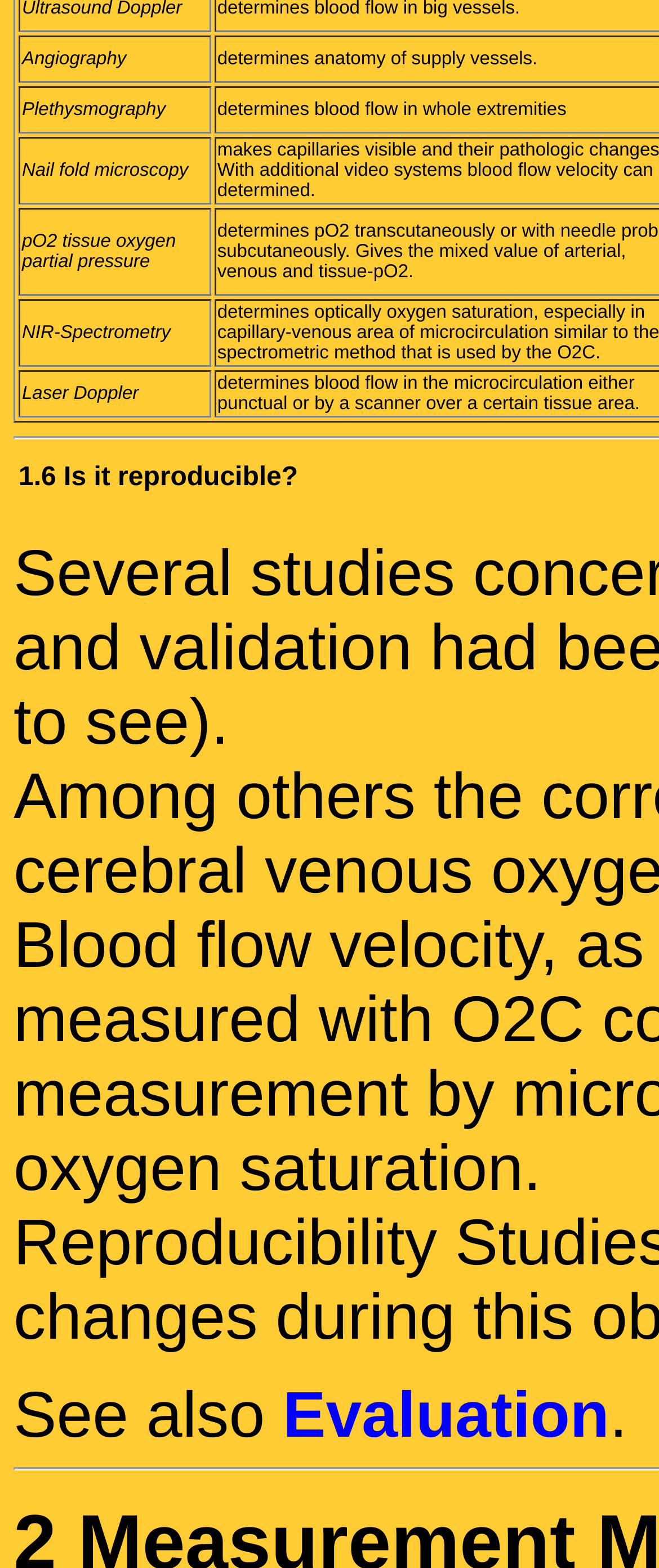Determine the bounding box for the UI element that matches this description: "Evaluation".

[0.429, 0.88, 0.925, 0.926]